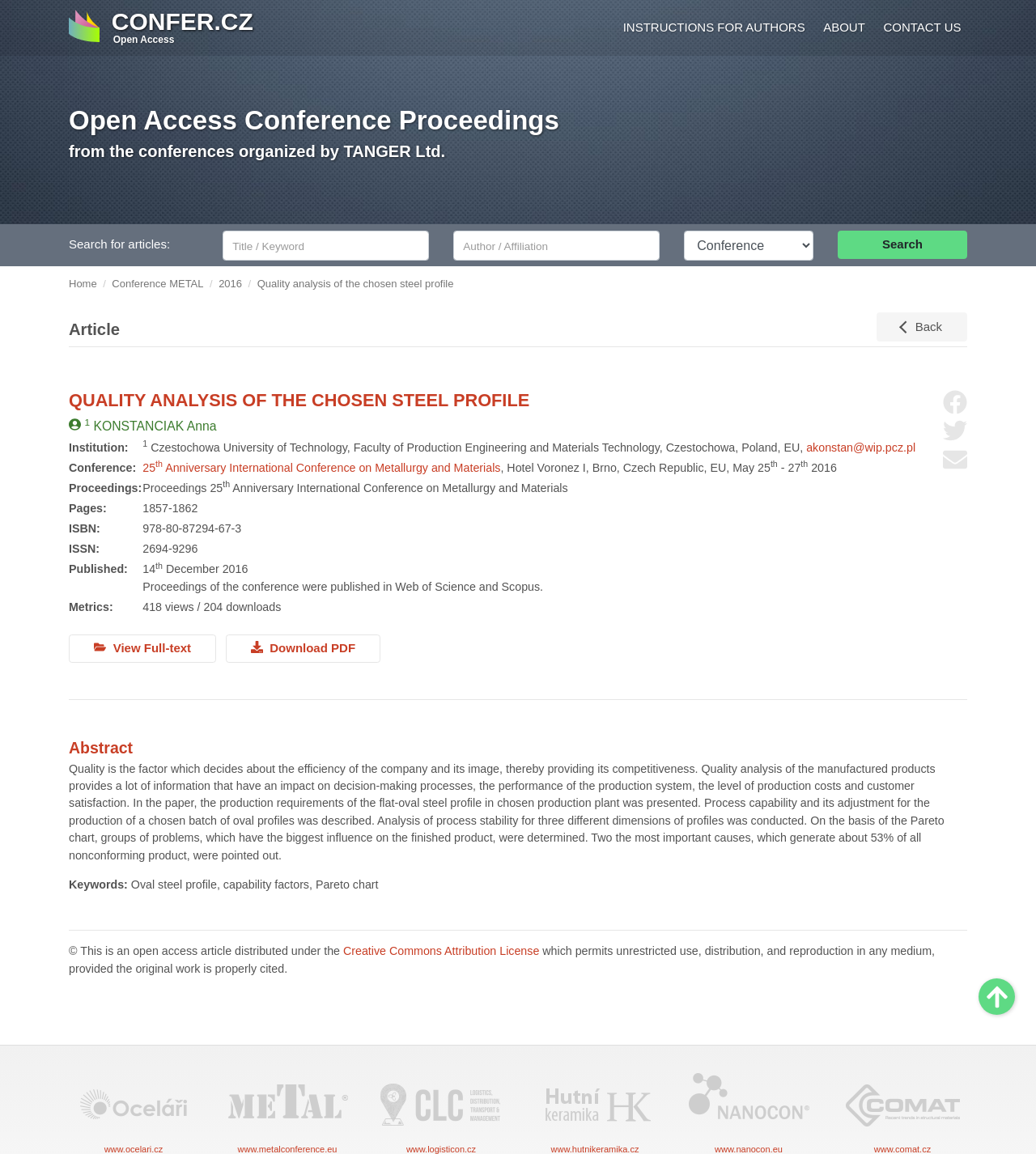Pinpoint the bounding box coordinates of the element to be clicked to execute the instruction: "Scroll to Top".

[0.945, 0.848, 0.98, 0.88]